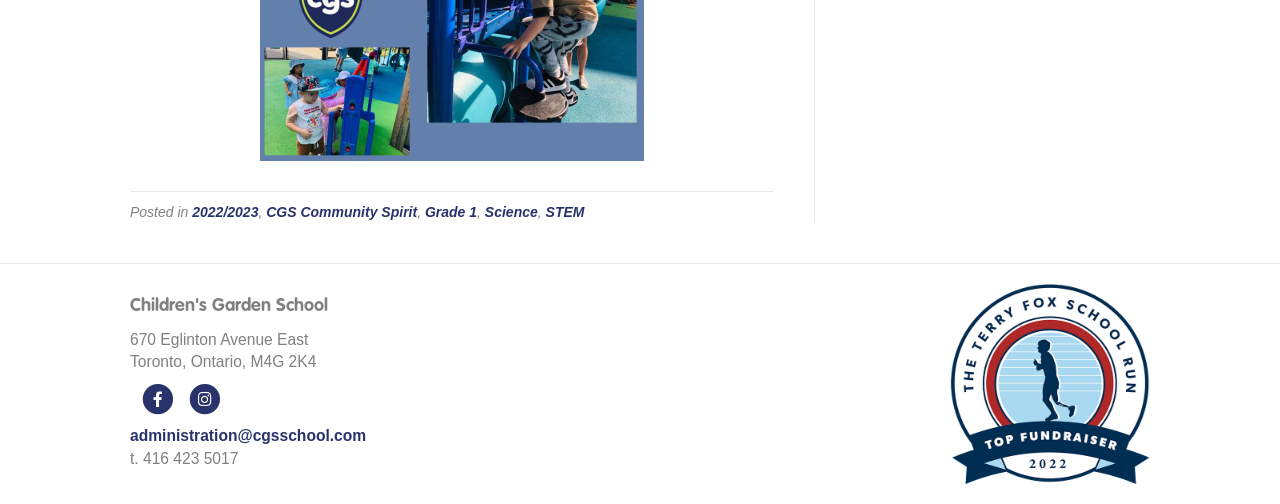Pinpoint the bounding box coordinates of the element to be clicked to execute the instruction: "Explore the Science category".

[0.379, 0.405, 0.42, 0.437]